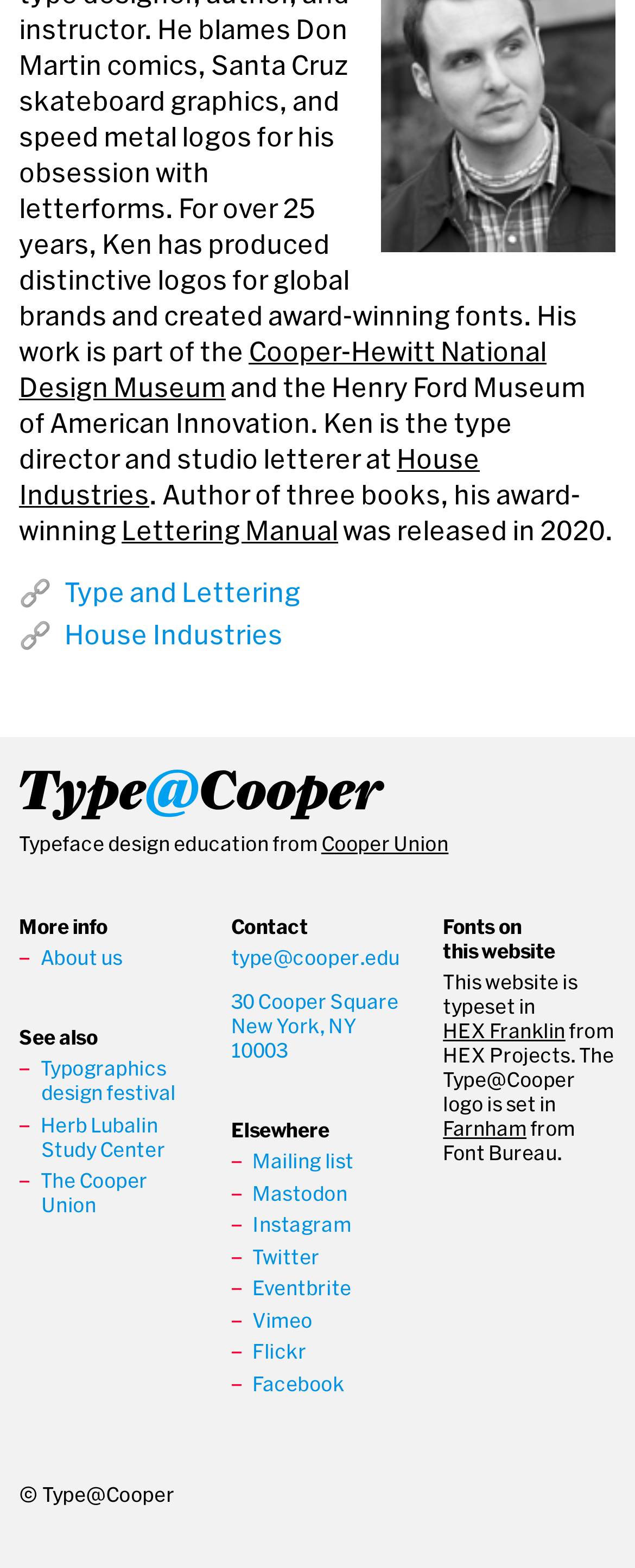What is the profession of Ken?
Refer to the image and answer the question using a single word or phrase.

Type director and studio letterer